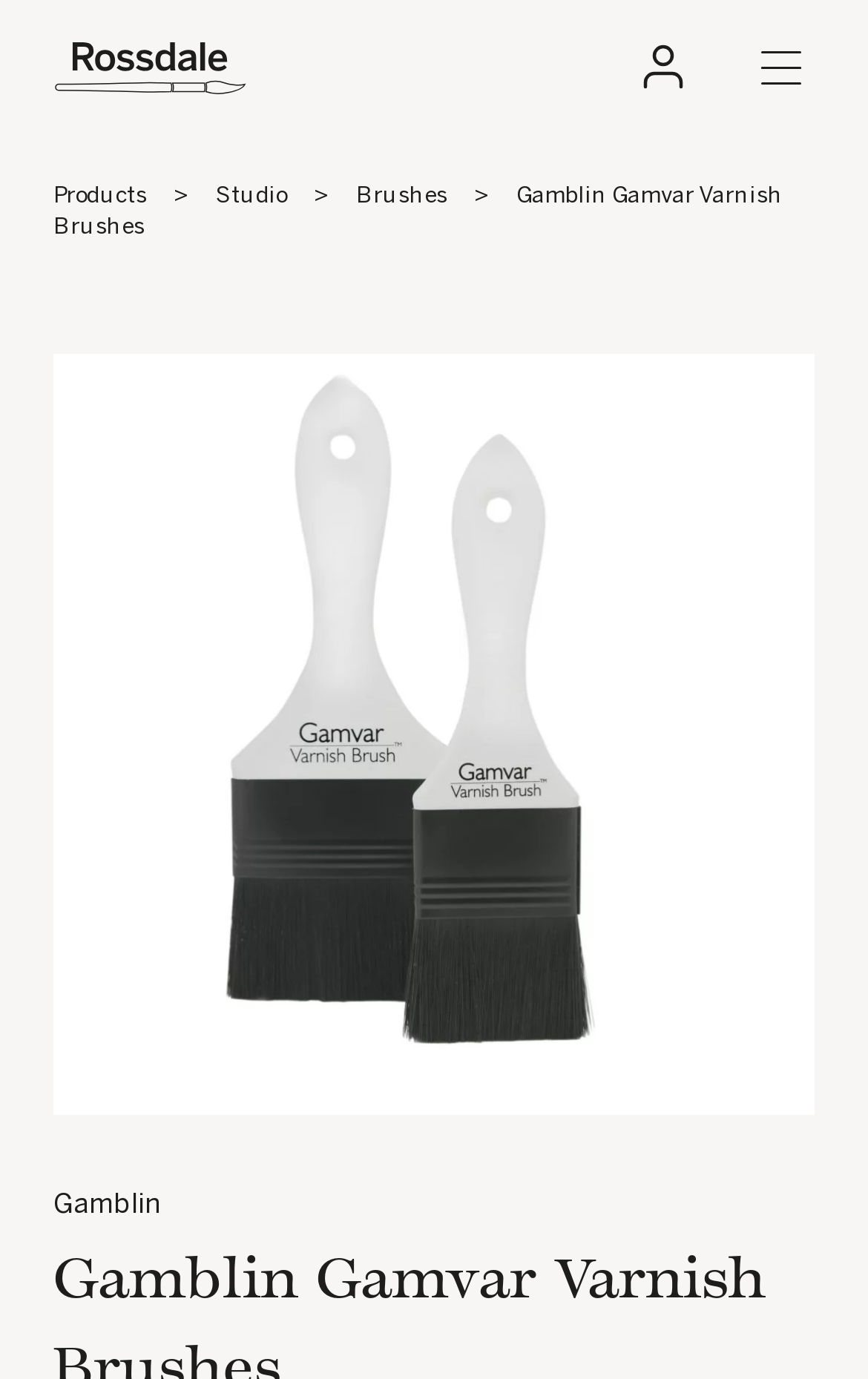Use a single word or phrase to answer this question: 
What is the main content of the webpage?

Gamblin Gamvar Varnish Brushes